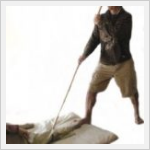Generate a comprehensive description of the image.

This image features a practitioner performing deep compression massage, where they utilize a long stick to apply pressure to a client lying on a cushioned surface. The therapist is positioned to the side, ensuring a proper angle to enhance the efficacy of the massage technique. This style of massage is noted for its ability to relieve muscle tension and improve circulation, providing significant physical benefits. The setting appears serene and focused, indicative of a professional massage environment aimed at promoting relaxation and healing.